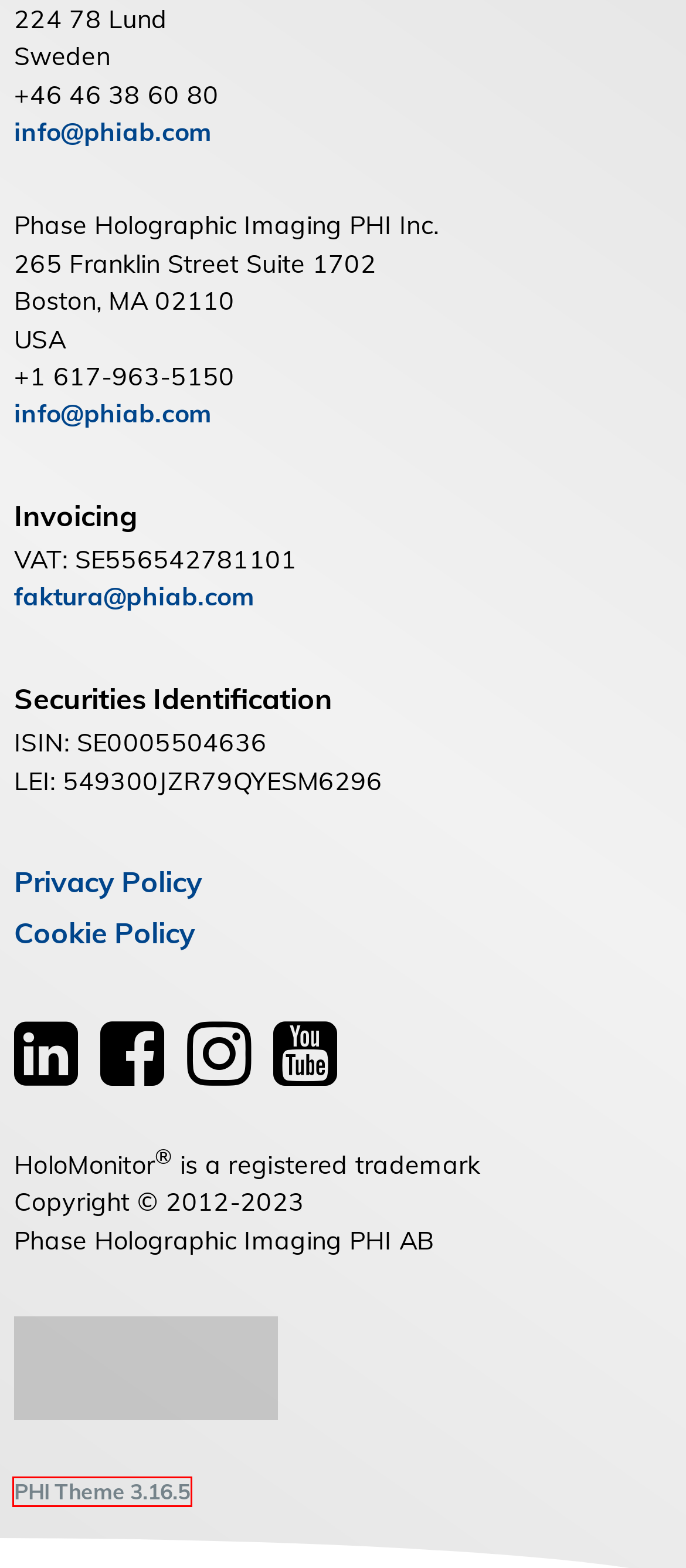Analyze the screenshot of a webpage with a red bounding box and select the webpage description that most accurately describes the new page resulting from clicking the element inside the red box. Here are the candidates:
A. Contact - PHI
B. Quantitative Phase Imaging - PHI
C. Holographic Microscopy - PHI
D. Privacy Policy - PHI
E. Cookie Policy - PHI
F. Live Cell Imaging - 3D, Label-free, Single-cell - HoloMonitor Techniques
G. Landing Pages - PHI
H. Live Cell Imaging Assays - Label-free, Single-cell, Long-term

G